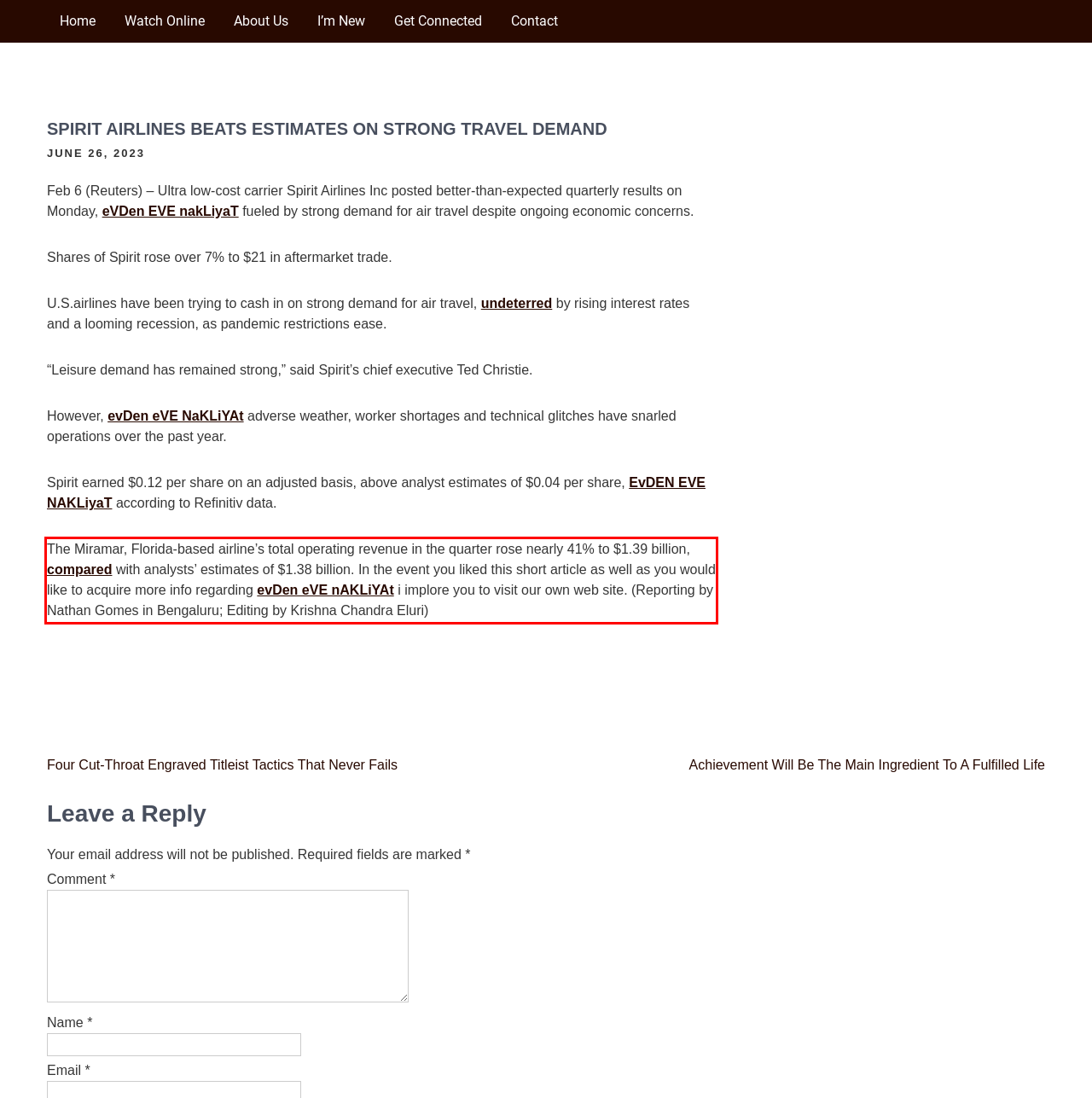From the given screenshot of a webpage, identify the red bounding box and extract the text content within it.

The Miramar, Florida-based airline’s total operating revenue in the quarter rose nearly 41% to $1.39 billion, compared with analysts’ estimates of $1.38 billion. In the event you liked this short article as well as you would like to acquire more info regarding evDen eVE nAKLiYAt i implore you to visit our own web site. (Reporting by Nathan Gomes in Bengaluru; Editing by Krishna Chandra Eluri)